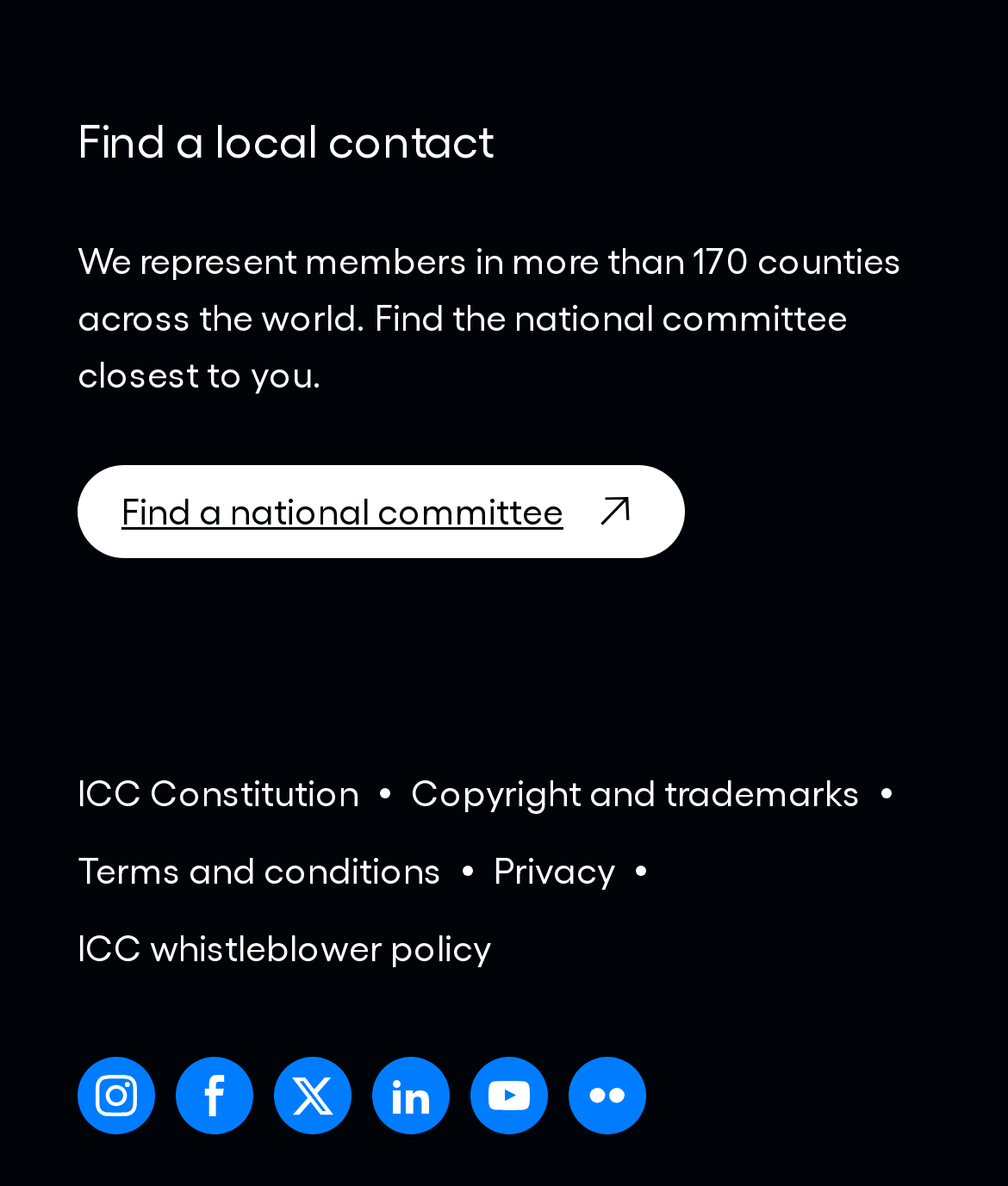Show the bounding box coordinates of the region that should be clicked to follow the instruction: "Check the current year."

None